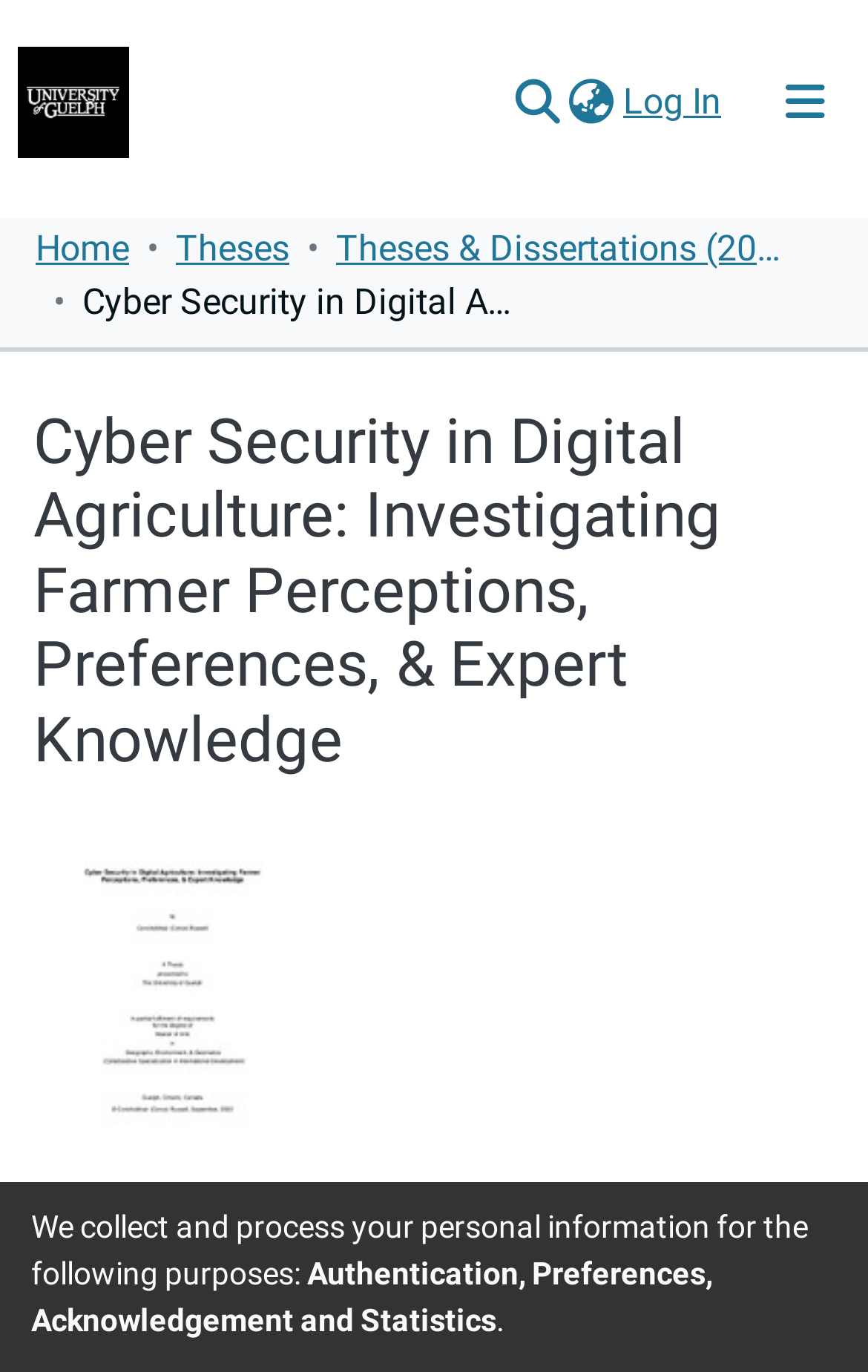Given the element description Communities & Collections, specify the bounding box coordinates of the corresponding UI element in the format (top-left x, top-left y, bottom-right x, bottom-right y). All values must be between 0 and 1.

[0.041, 0.151, 0.528, 0.216]